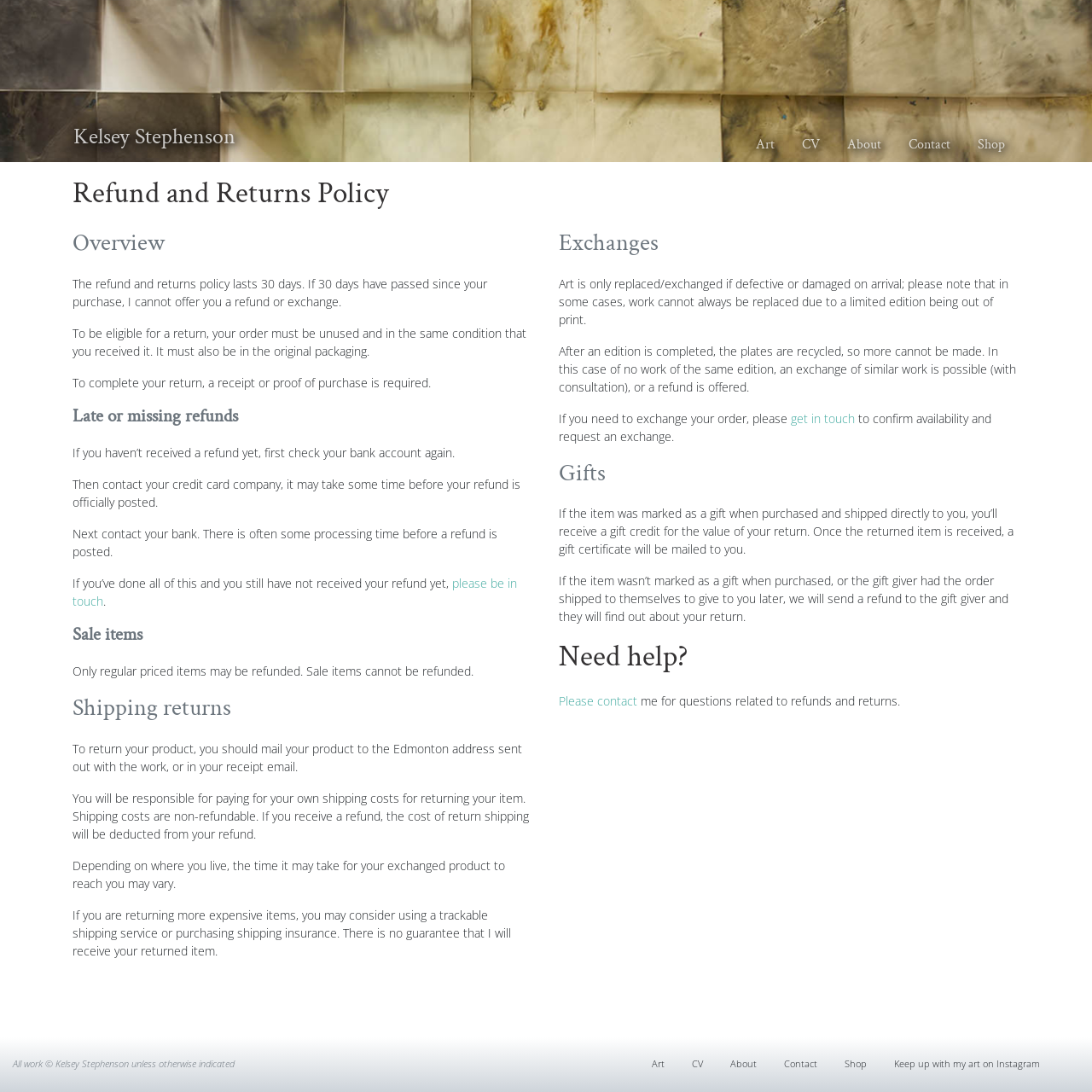What should you do if you haven’t received a refund yet?
Please answer the question with as much detail as possible using the screenshot.

The webpage provides a step-by-step guide on what to do if you haven’t received a refund yet. First, check your bank account again, then contact your credit card company, and finally contact your bank. This is mentioned in the 'Late or missing refunds' section.